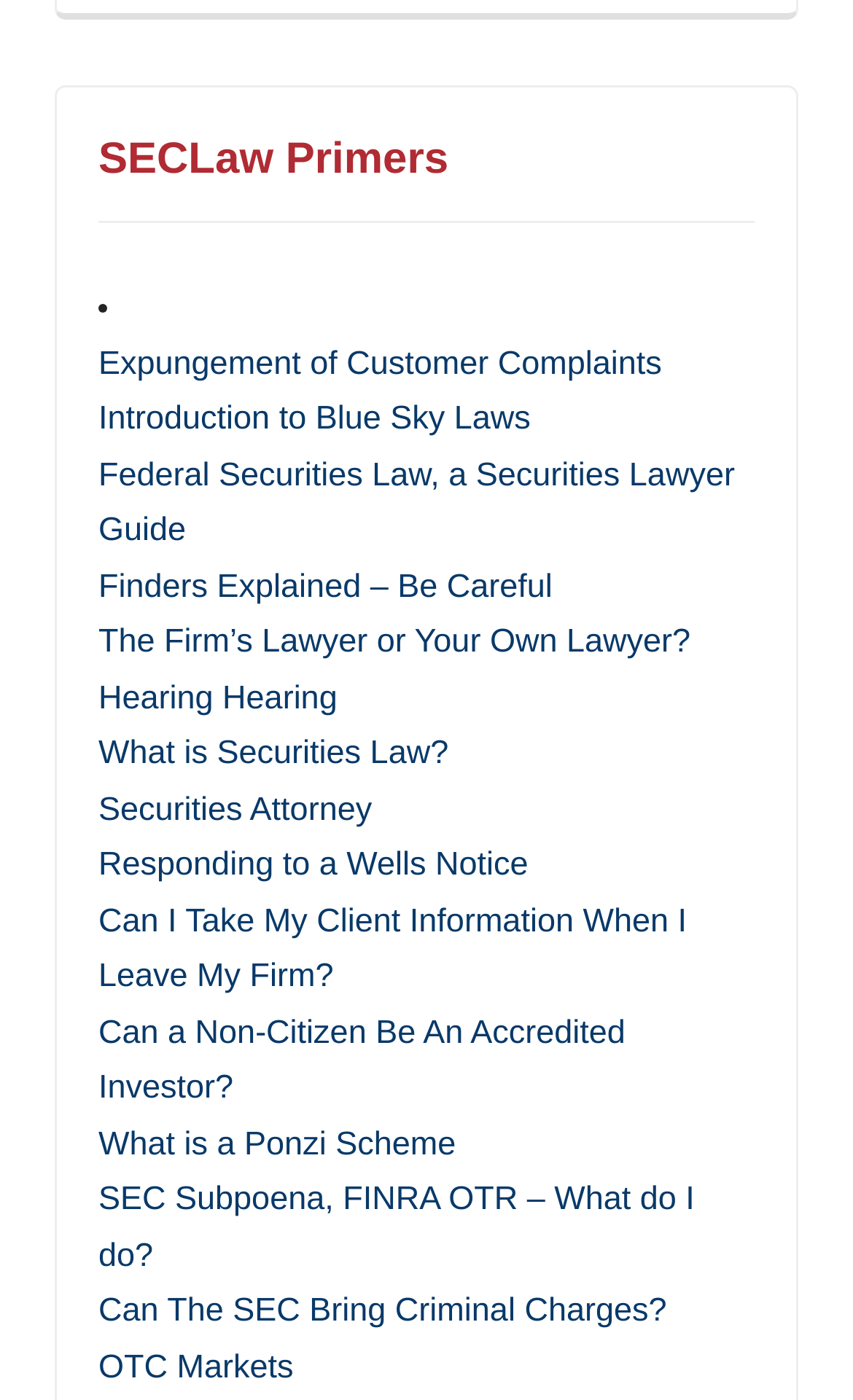Provide a brief response to the question using a single word or phrase: 
What is the purpose of this webpage?

Provide information on securities law